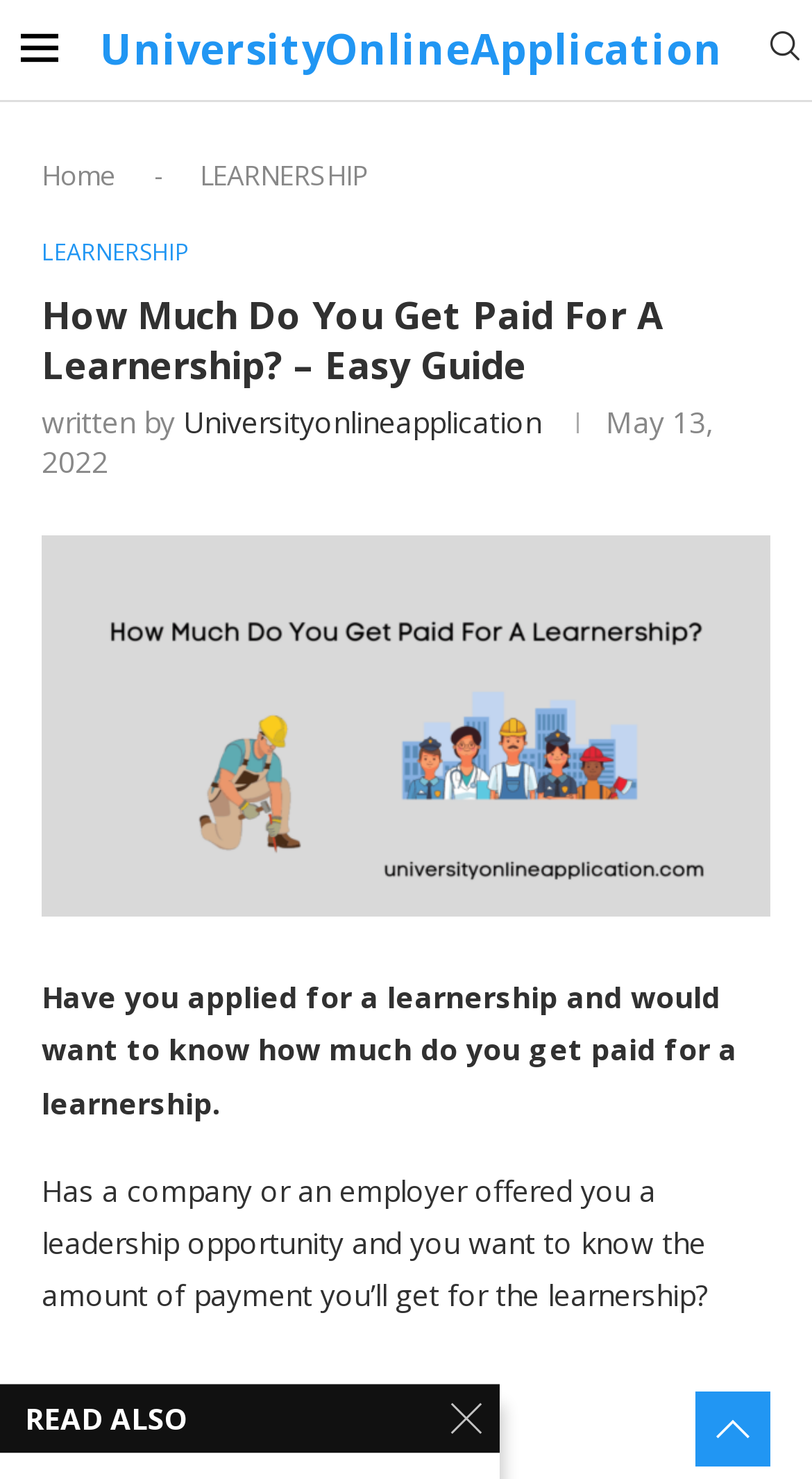Who wrote the article?
Provide a one-word or short-phrase answer based on the image.

Universityonlineapplication